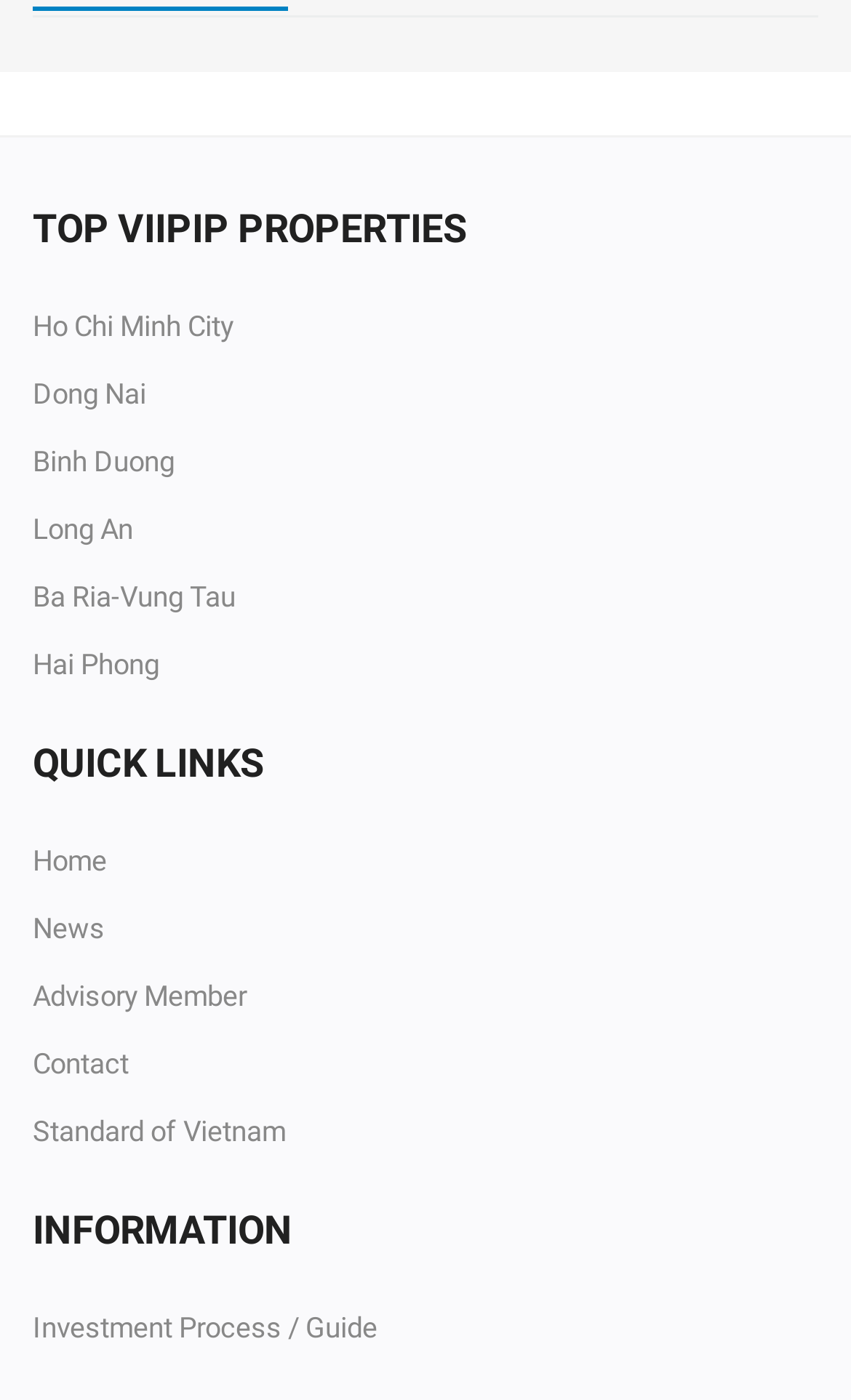Provide the bounding box coordinates of the HTML element this sentence describes: "Menu". The bounding box coordinates consist of four float numbers between 0 and 1, i.e., [left, top, right, bottom].

None